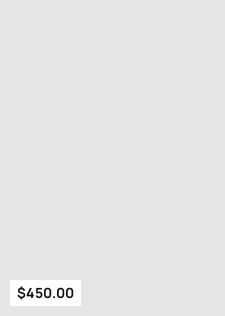What is the name of the product?
Using the image as a reference, give a one-word or short phrase answer.

CC1618 Ladivine by Cinderella Divine